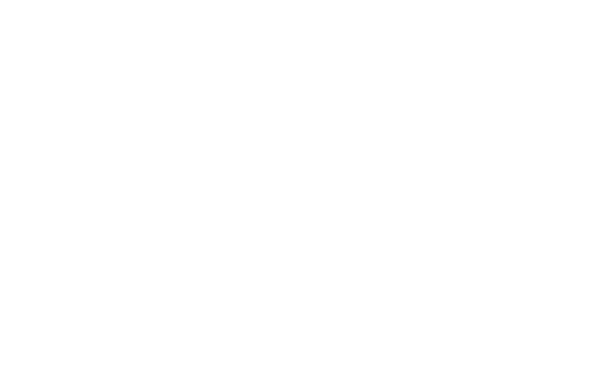What is the firm's mission?
Identify the answer in the screenshot and reply with a single word or phrase.

To deliver high-quality legal representation